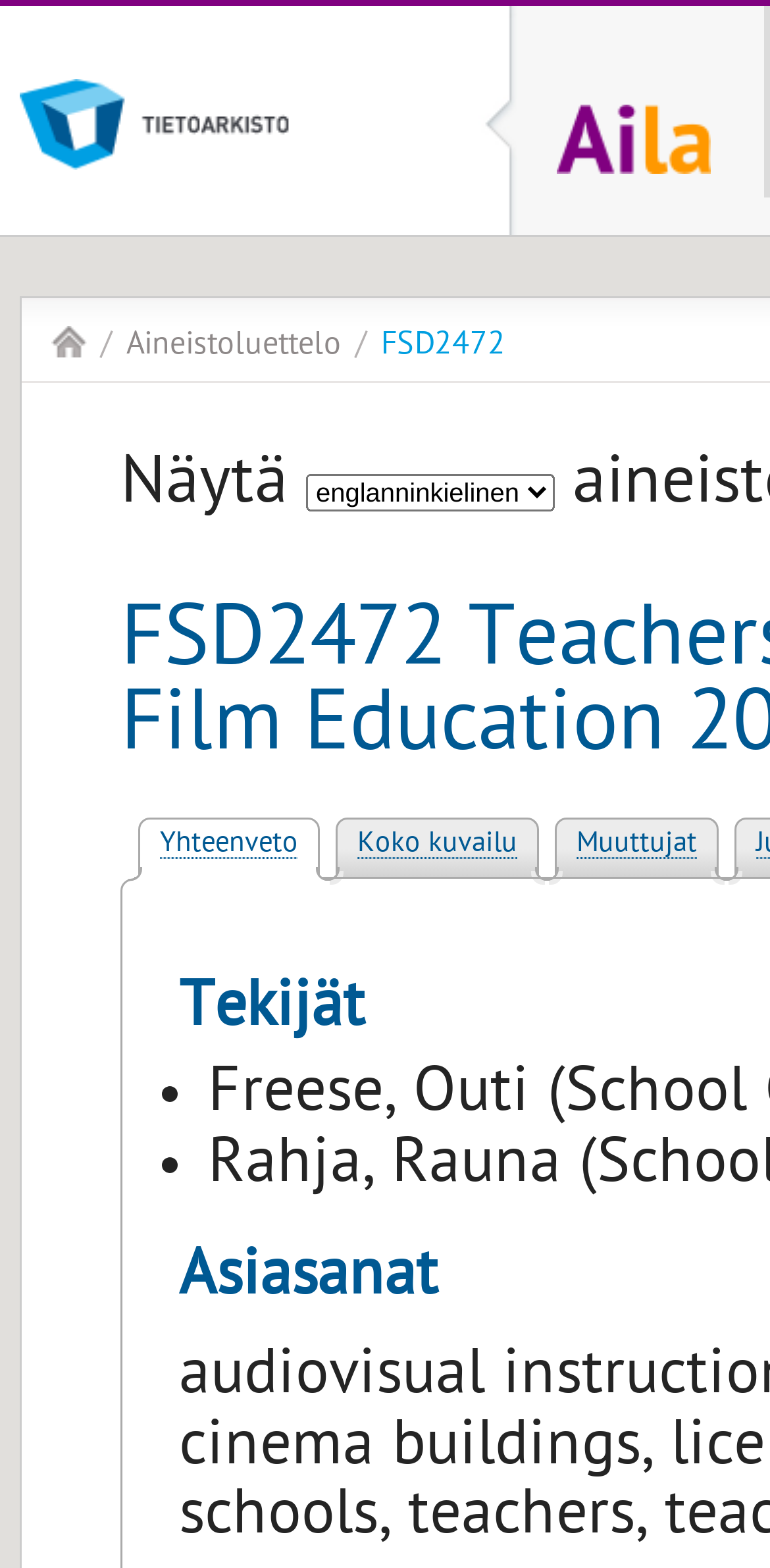Based on the description "Aineistoluettelo", find the bounding box of the specified UI element.

[0.131, 0.209, 0.444, 0.234]